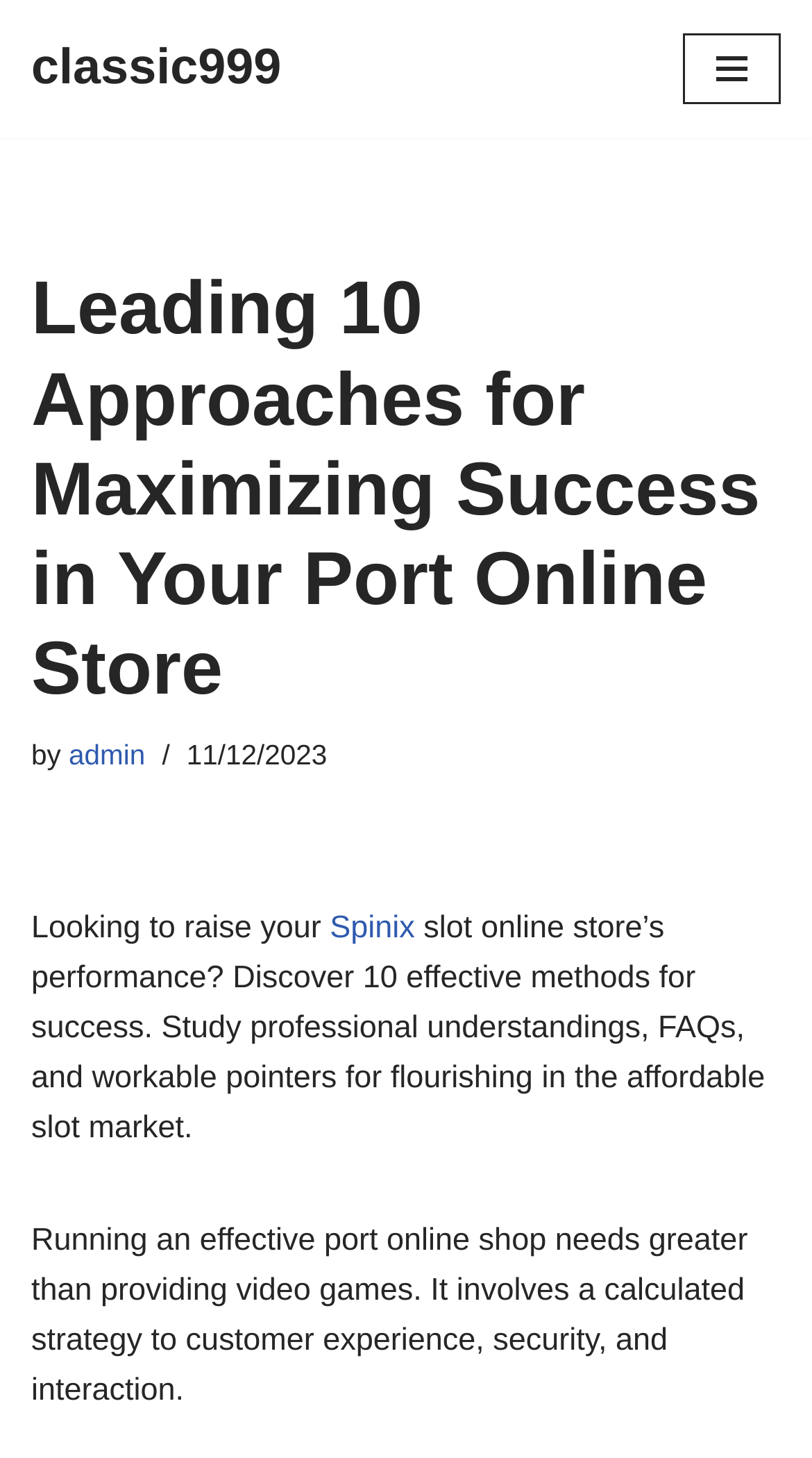What is the author of this article?
Based on the image, answer the question with a single word or brief phrase.

admin